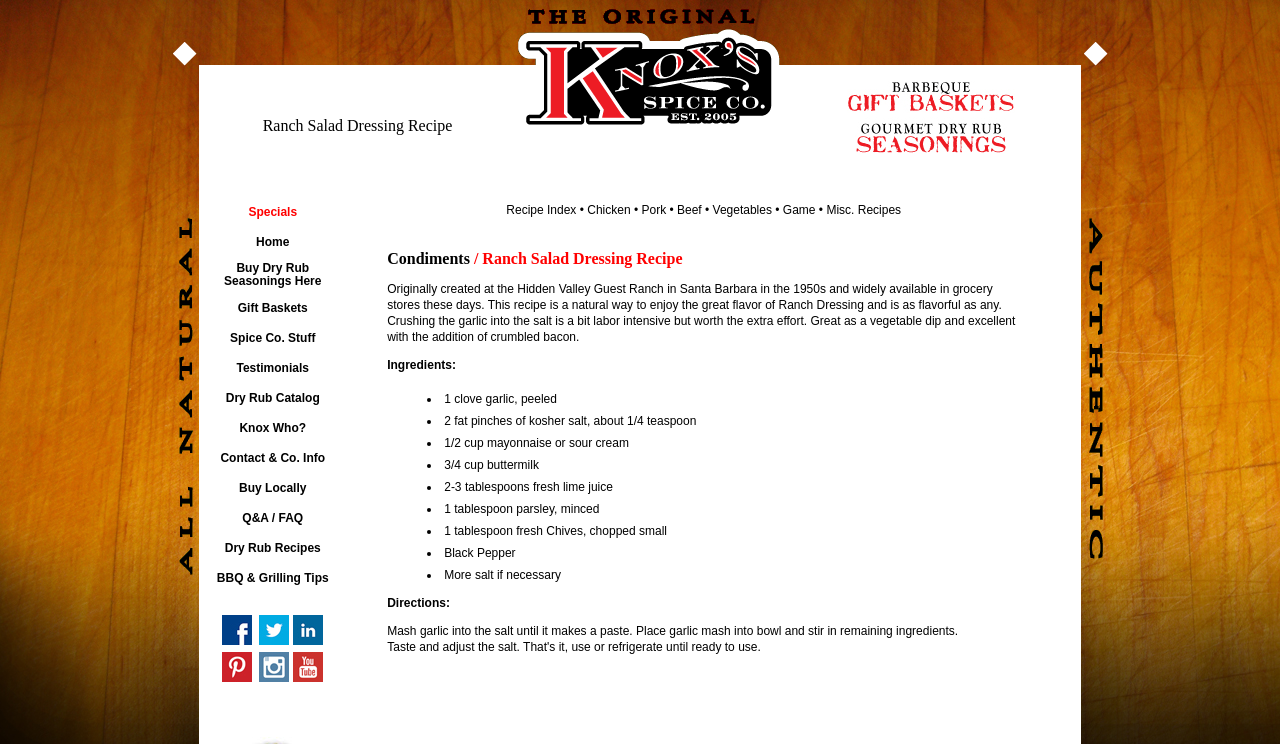Provide your answer in a single word or phrase: 
How many links are there in the webpage?

9